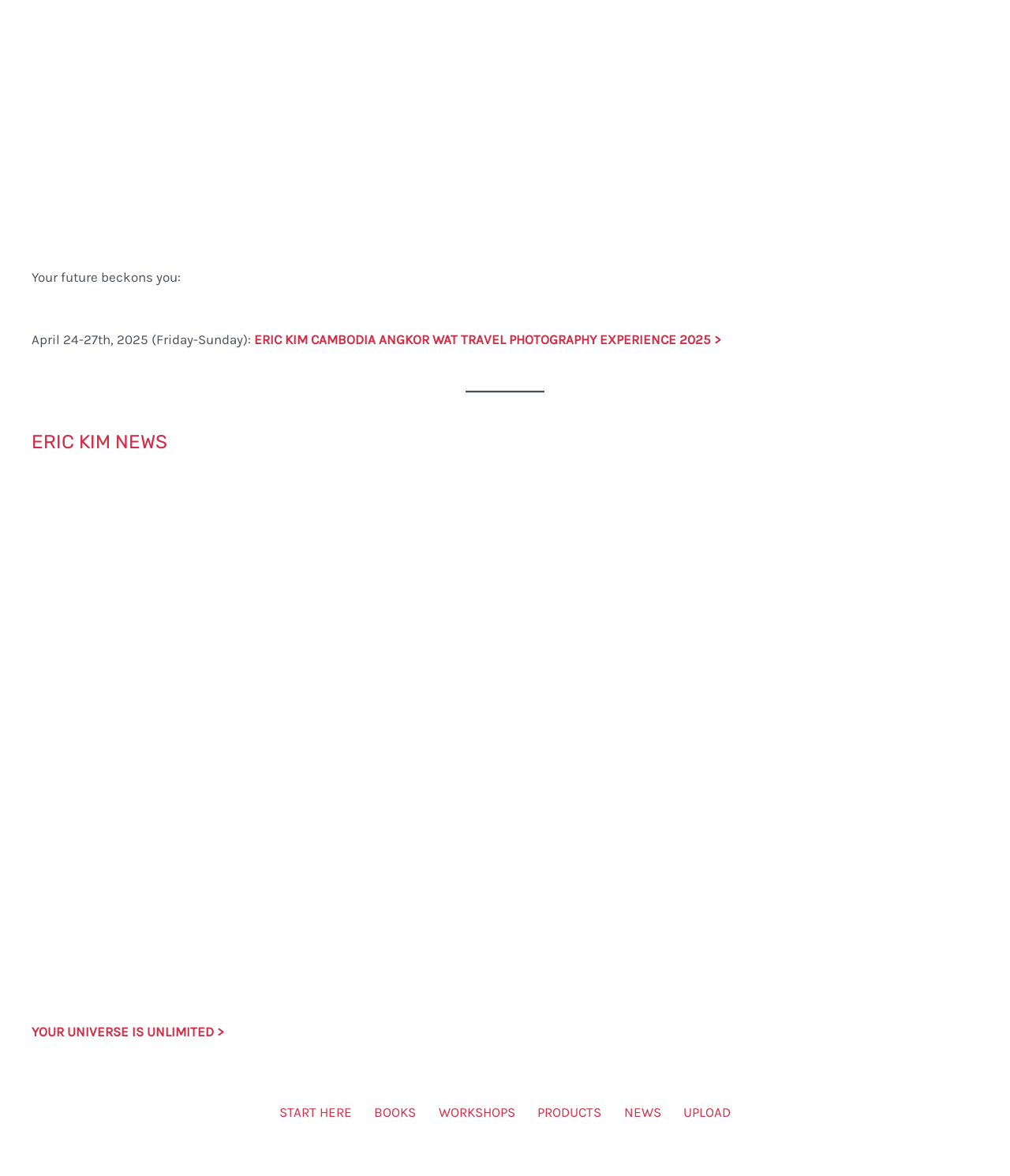Answer the question briefly using a single word or phrase: 
What is the text above the separator?

Your future beckons you: